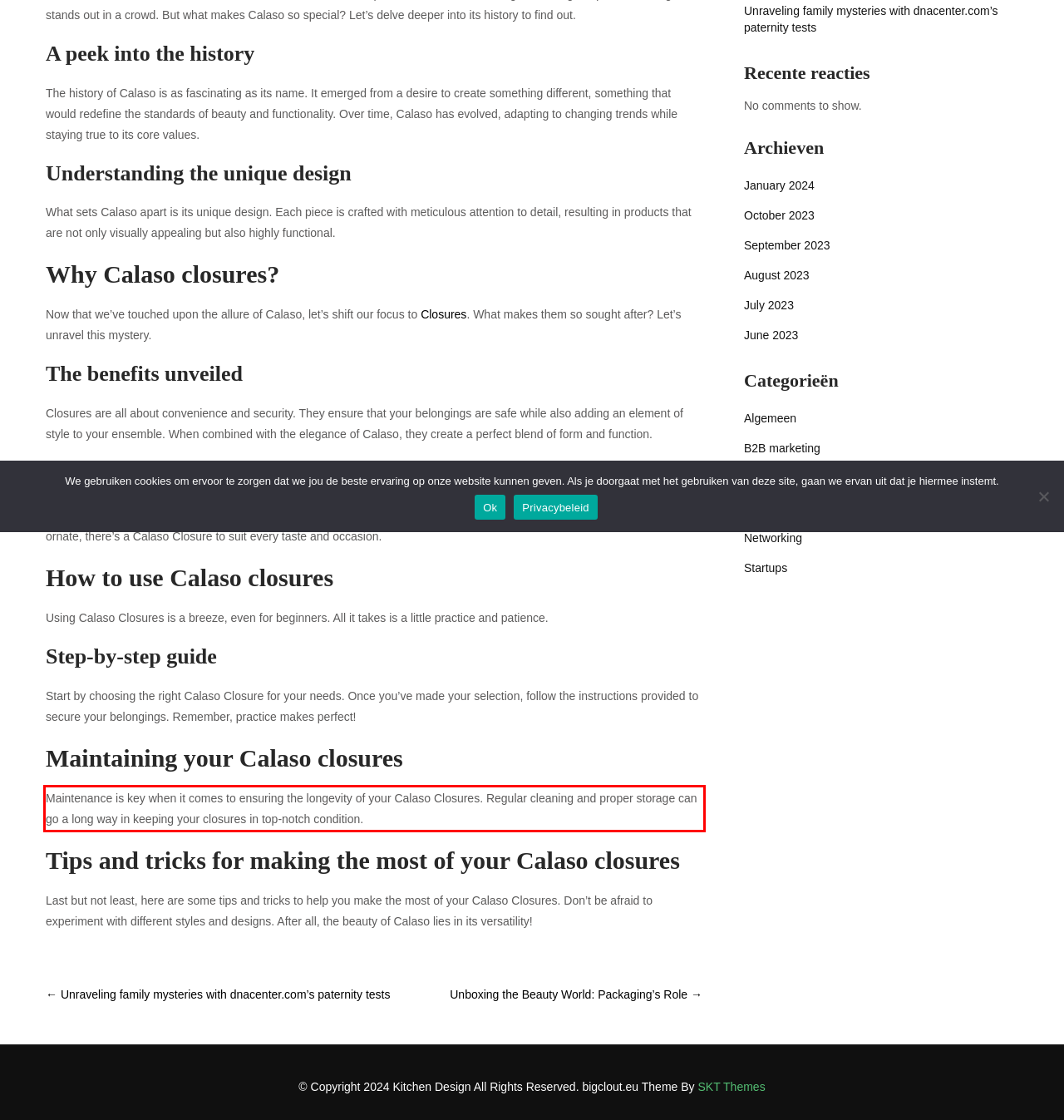Please examine the webpage screenshot and extract the text within the red bounding box using OCR.

Maintenance is key when it comes to ensuring the longevity of your Calaso Closures. Regular cleaning and proper storage can go a long way in keeping your closures in top-notch condition.